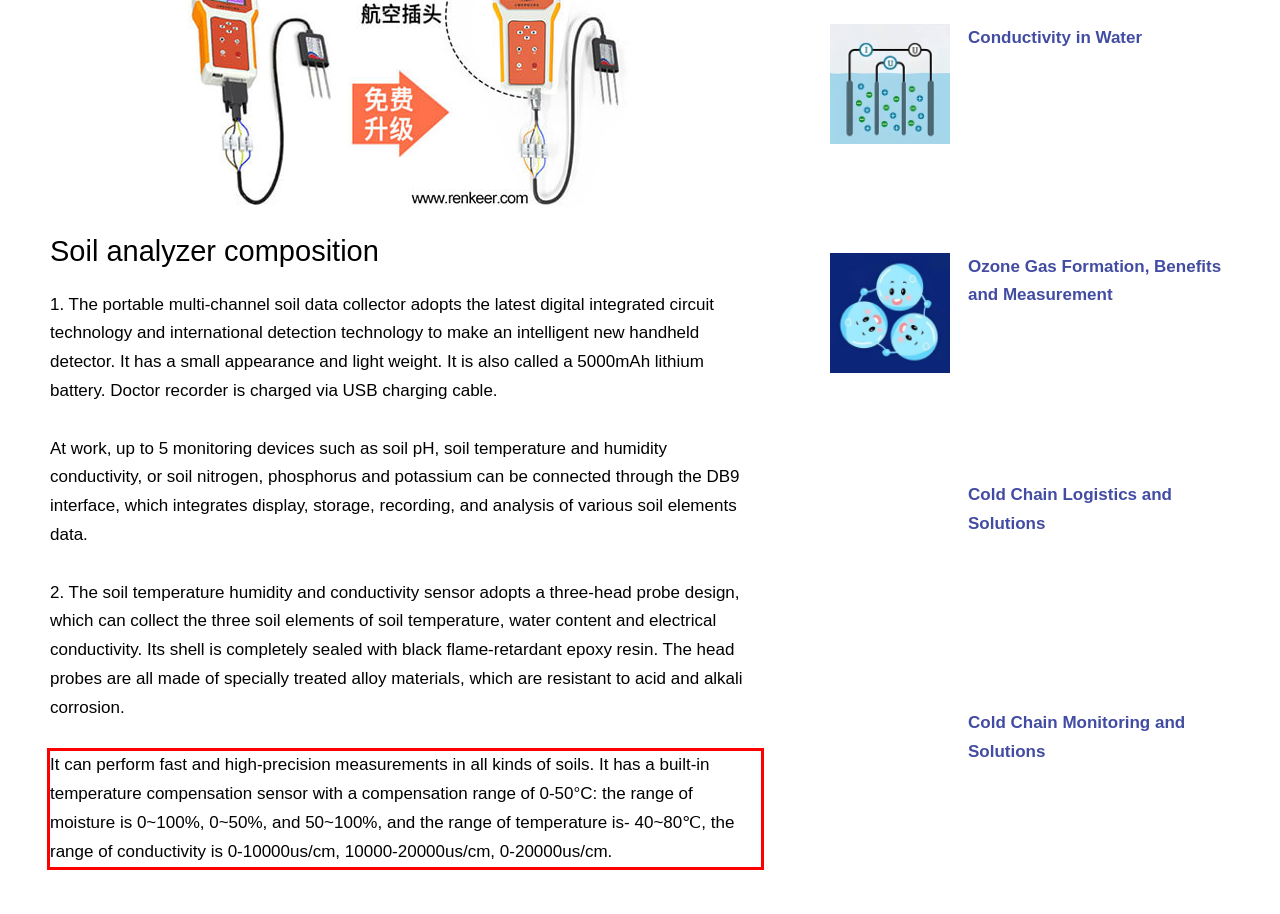Look at the provided screenshot of the webpage and perform OCR on the text within the red bounding box.

It can perform fast and high-precision measurements in all kinds of soils. It has a built-in temperature compensation sensor with a compensation range of 0-50°C: the range of moisture is 0~100%, 0~50%, and 50~100%, and the range of temperature is- 40~80℃, the range of conductivity is 0-10000us/cm, 10000-20000us/cm, 0-20000us/cm.